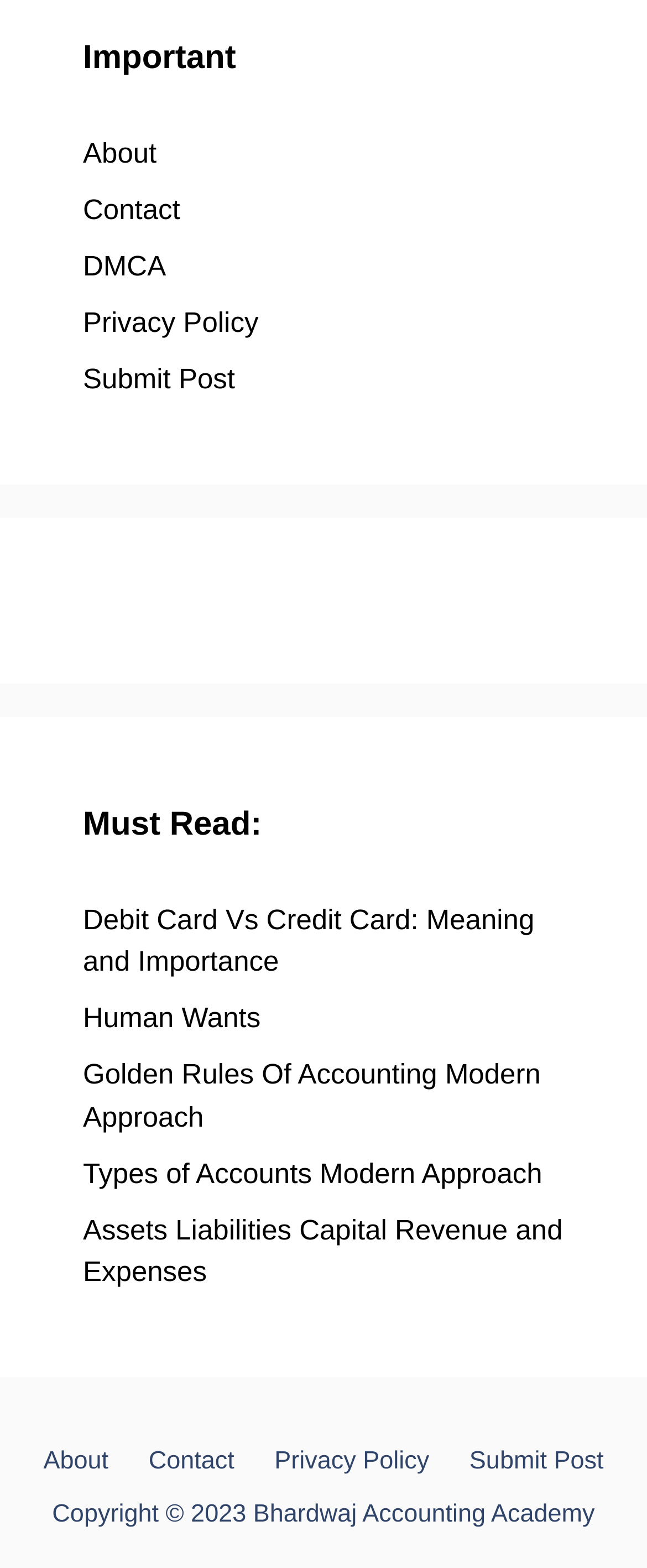Determine the coordinates of the bounding box that should be clicked to complete the instruction: "visit the Contact page". The coordinates should be represented by four float numbers between 0 and 1: [left, top, right, bottom].

[0.128, 0.124, 0.278, 0.144]